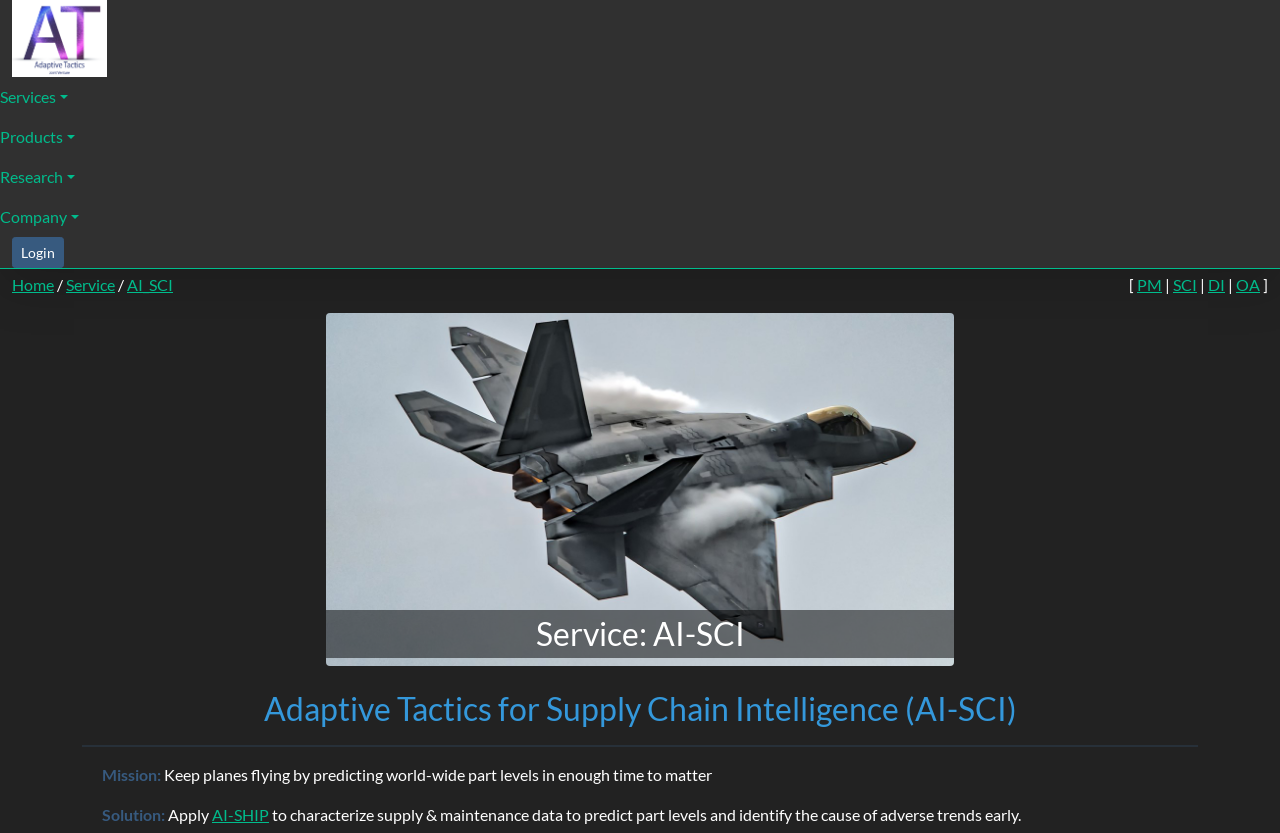How many main sections are there in the webpage's navigation menu?
Provide a detailed answer to the question using information from the image.

The navigation menu on the webpage has four main sections: 'Services', 'Products', 'Research', and 'Company'. These sections are represented by buttons with the corresponding labels.